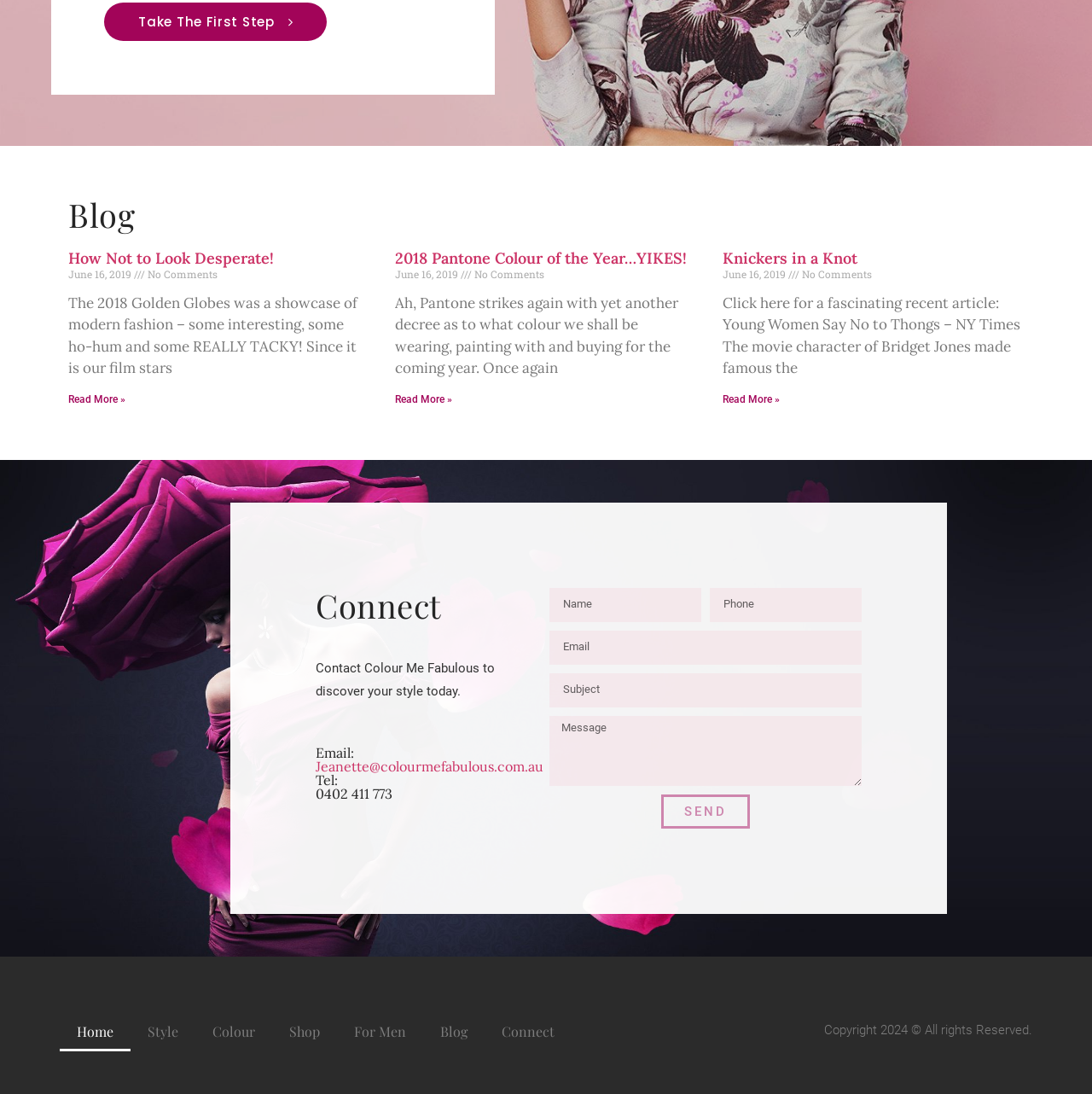How many input fields are in the 'Connect' section?
Answer the question with a thorough and detailed explanation.

I counted the number of input fields in the 'Connect' section, which are 'Name', 'Phone', 'Email', 'Subject', and 'Message'. These input fields are used to collect user information for contacting Colour Me Fabulous.